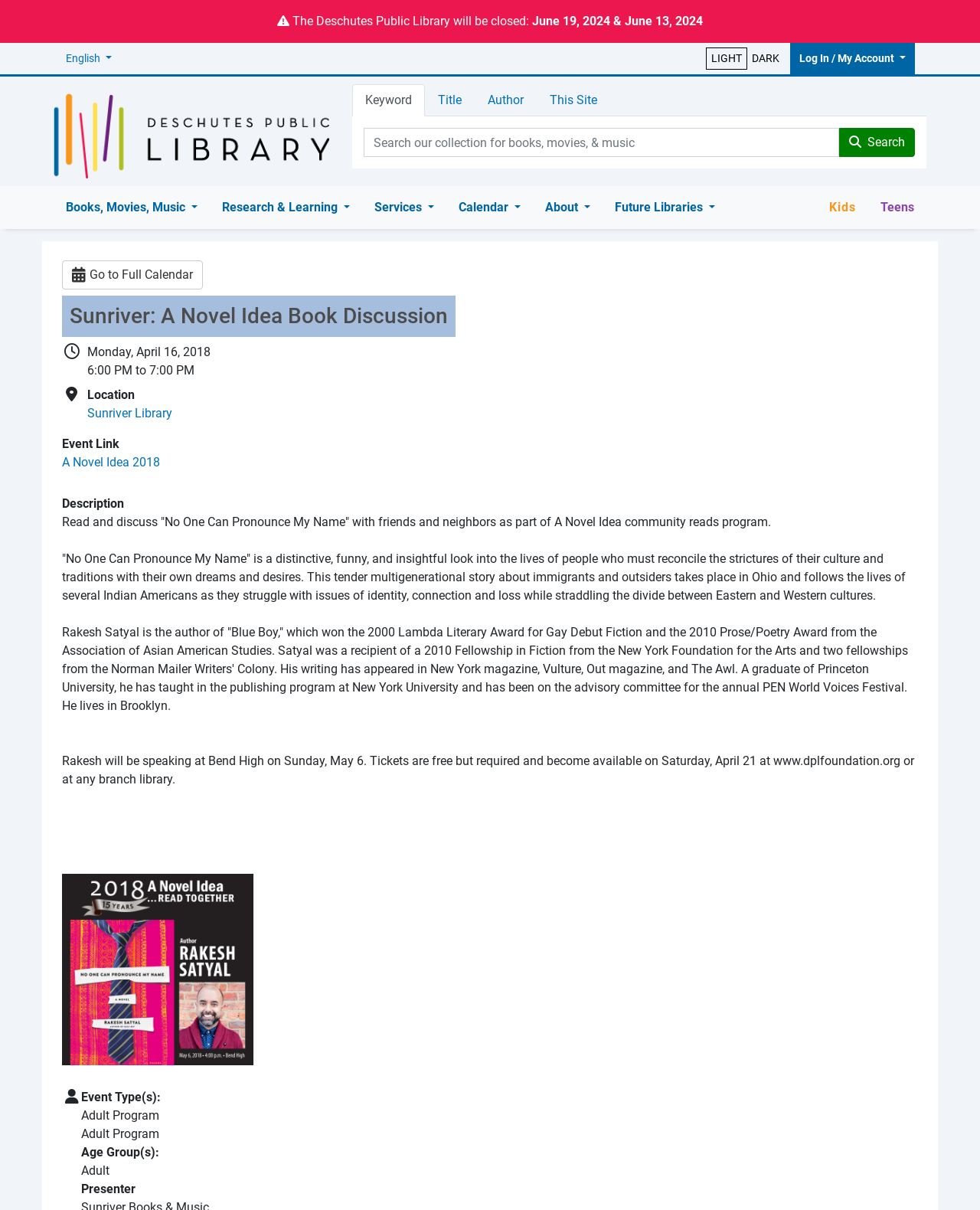Please determine the bounding box coordinates of the area that needs to be clicked to complete this task: 'Search for books'. The coordinates must be four float numbers between 0 and 1, formatted as [left, top, right, bottom].

[0.856, 0.106, 0.934, 0.13]